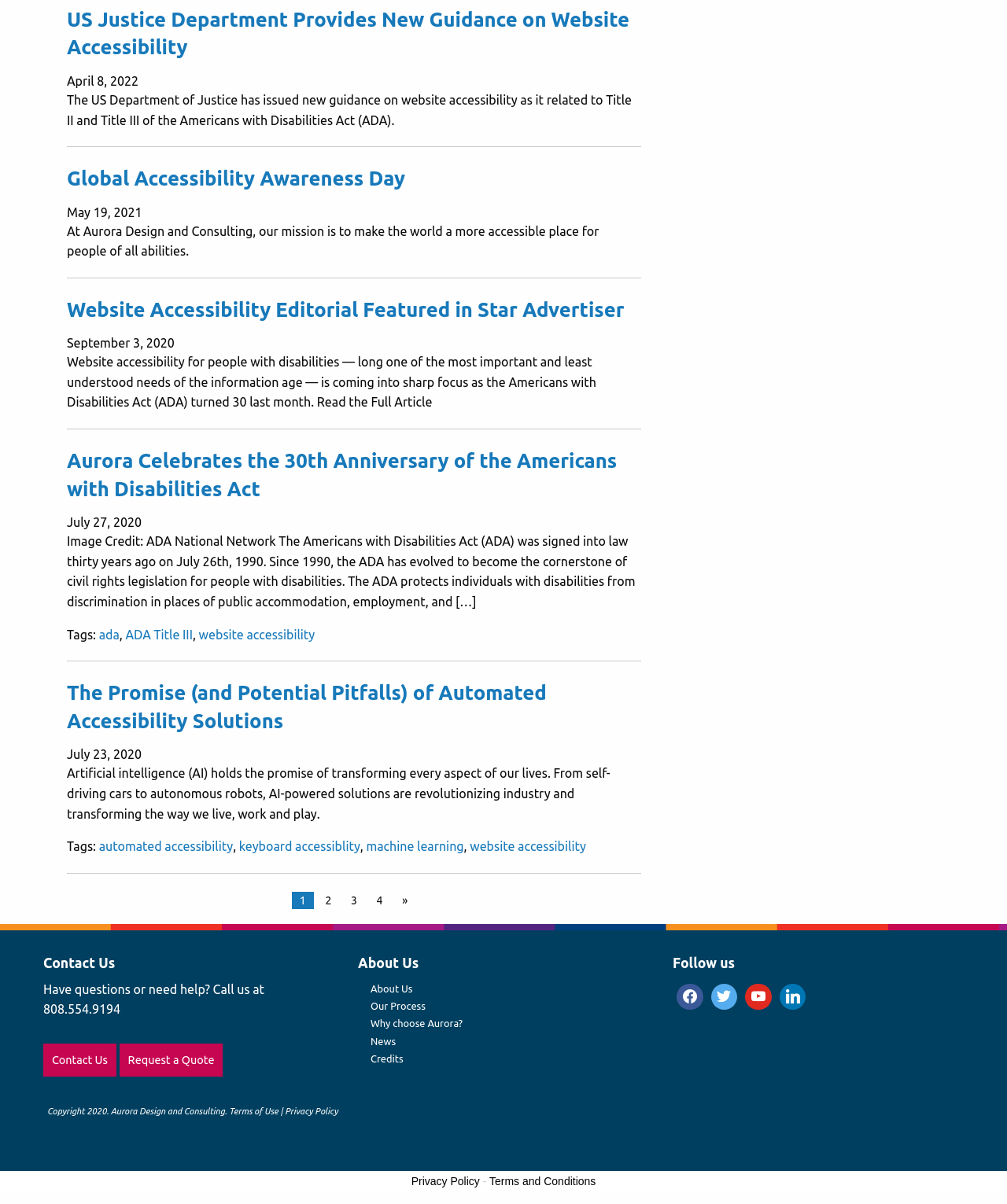Identify the bounding box coordinates for the UI element described as: "2".

[0.315, 0.739, 0.337, 0.757]